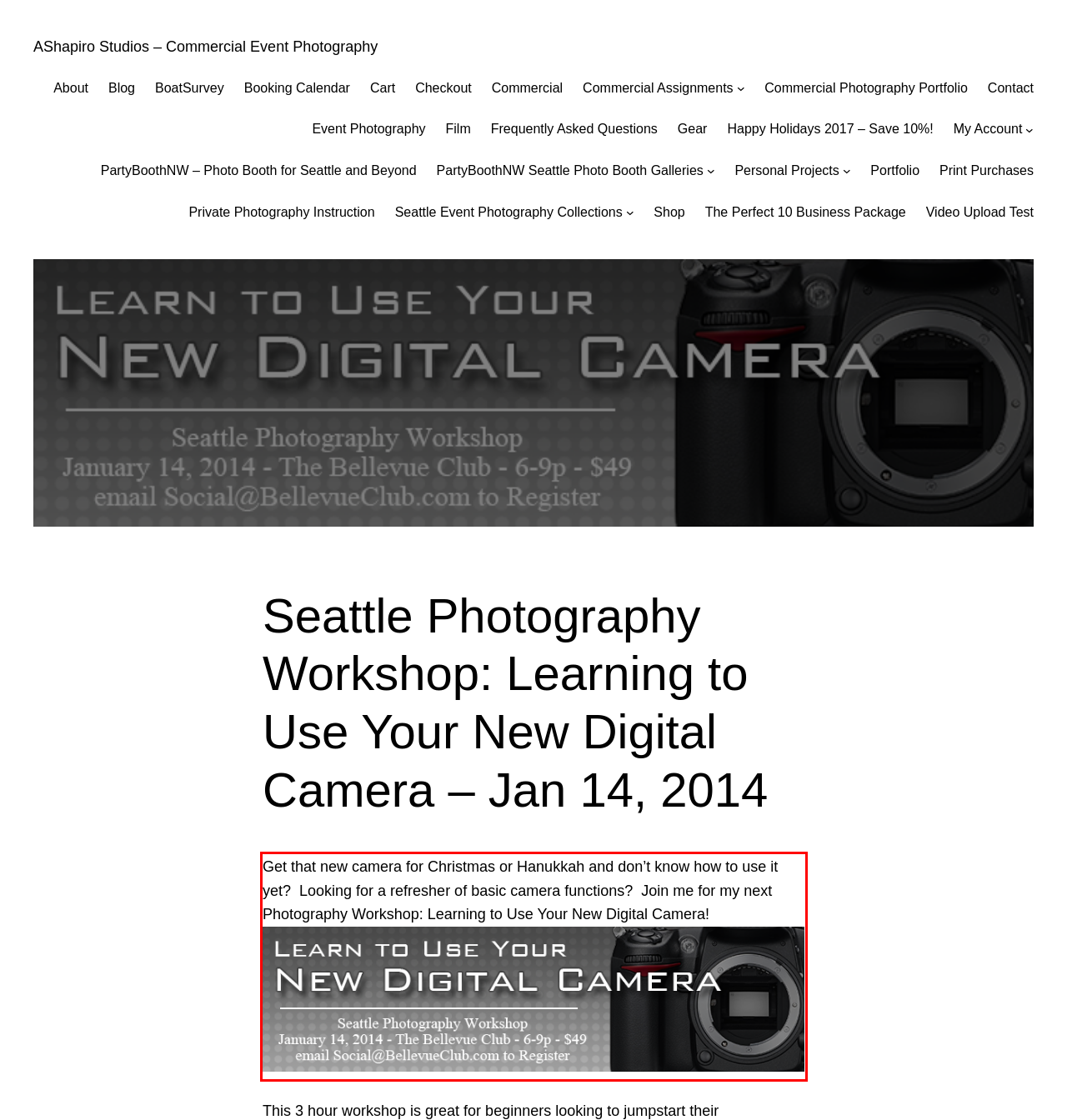Please analyze the provided webpage screenshot and perform OCR to extract the text content from the red rectangle bounding box.

Get that new camera for Christmas or Hanukkah and don’t know how to use it yet? Looking for a refresher of basic camera functions? Join me for my next Photography Workshop: Learning to Use Your New Digital Camera!